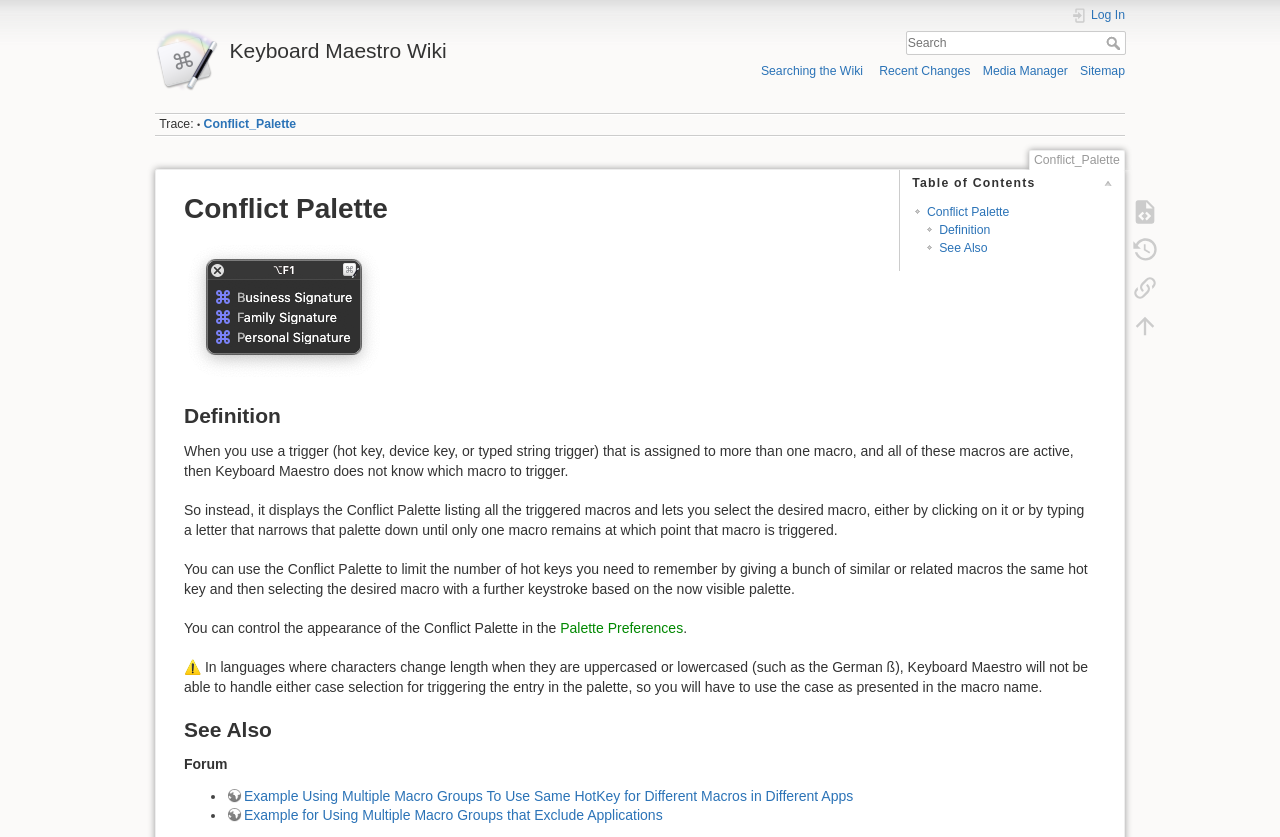What is the purpose of the Conflict Palette?
Using the image as a reference, deliver a detailed and thorough answer to the question.

The Conflict Palette is used to select the desired macro when multiple macros are triggered by the same hot key, device key, or typed string trigger. It allows the user to choose the correct macro from a list of triggered macros.